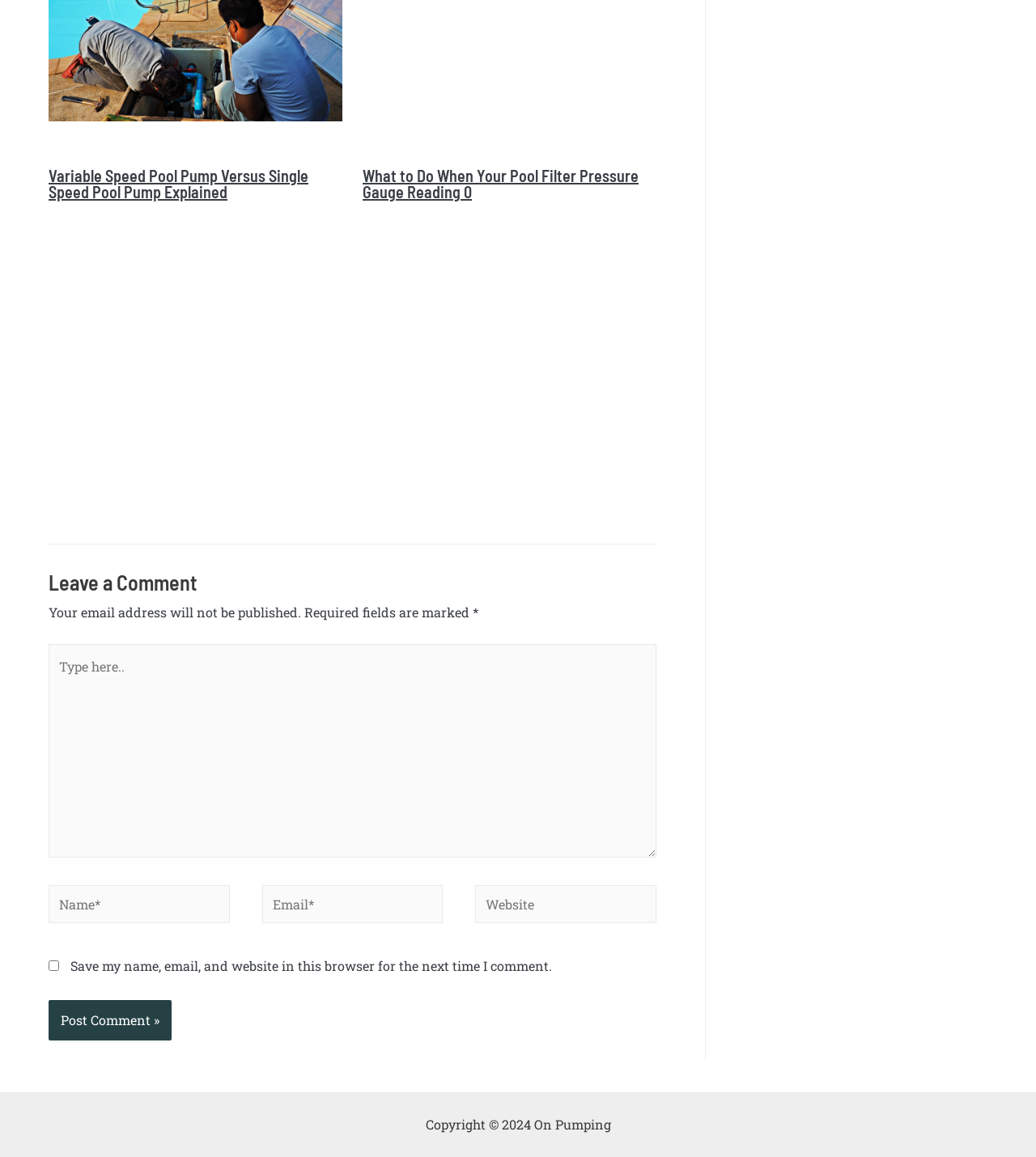Give a one-word or short phrase answer to the question: 
What is the function of the checkbox?

Save comment information